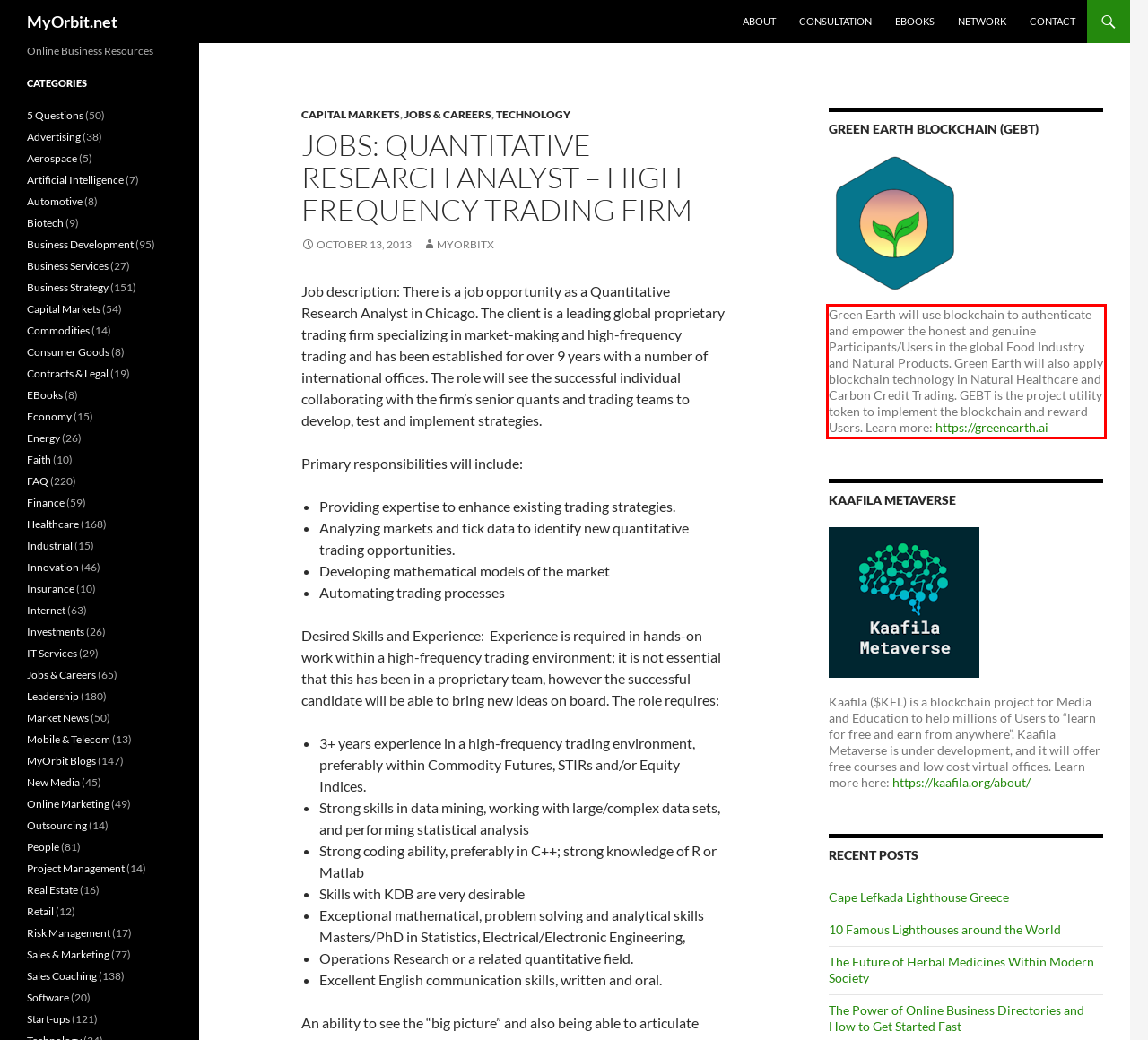Examine the webpage screenshot and use OCR to obtain the text inside the red bounding box.

Green Earth will use blockchain to authenticate and empower the honest and genuine Participants/Users in the global Food Industry and Natural Products. Green Earth will also apply blockchain technology in Natural Healthcare and Carbon Credit Trading. GEBT is the project utility token to implement the blockchain and reward Users. Learn more: https://greenearth.ai